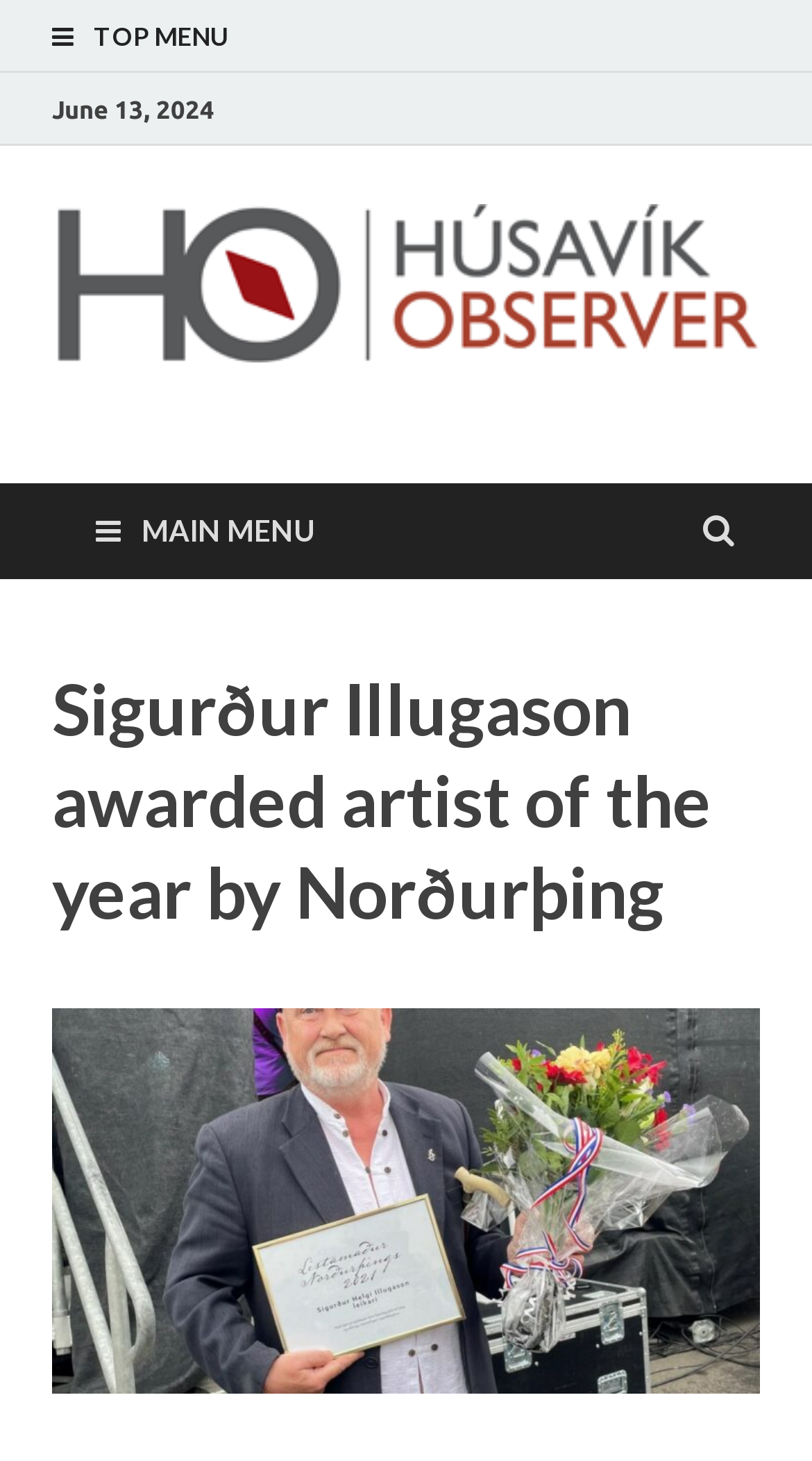Construct a comprehensive caption that outlines the webpage's structure and content.

The webpage is about Sigurður Helgi Illugason, a local artist, actor, and musician, who has been awarded the title Artist of Norðurþing. At the top of the page, there is a top menu link with a hamburger icon, spanning almost the entire width of the page. Below it, on the left side, is a static text displaying the date "June 13, 2024". 

To the right of the date, there is a link to "Húsavík" with an associated image, which is also labeled as "Húsavík". Below this link, there is another link to "Húsavík" with a shorter width, accompanied by a static text "Jólabærinn minn!" (which translates to "My Christmas Town!"). 

Further down, there is a main menu link with a hamburger icon, situated on the left side of the page. Below this main menu link, there is a heading that spans almost the entire width of the page, announcing the award given to Sigurður Illugason.